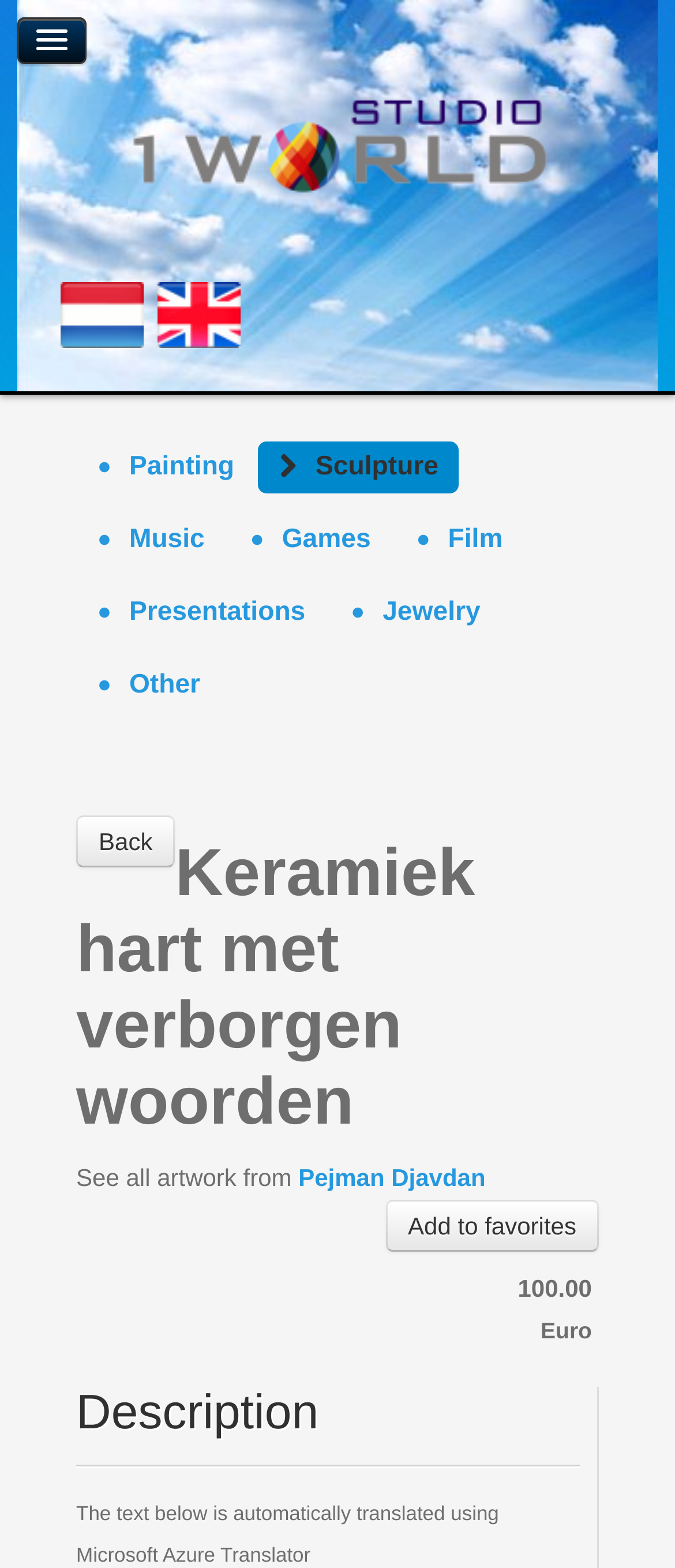Who is the artist of the featured artwork?
Using the information from the image, answer the question thoroughly.

The webpage has a link 'Pejman Djavdan' which is part of the text 'See all artwork from Pejman Djavdan', suggesting that Pejman Djavdan is the artist of the featured artwork.